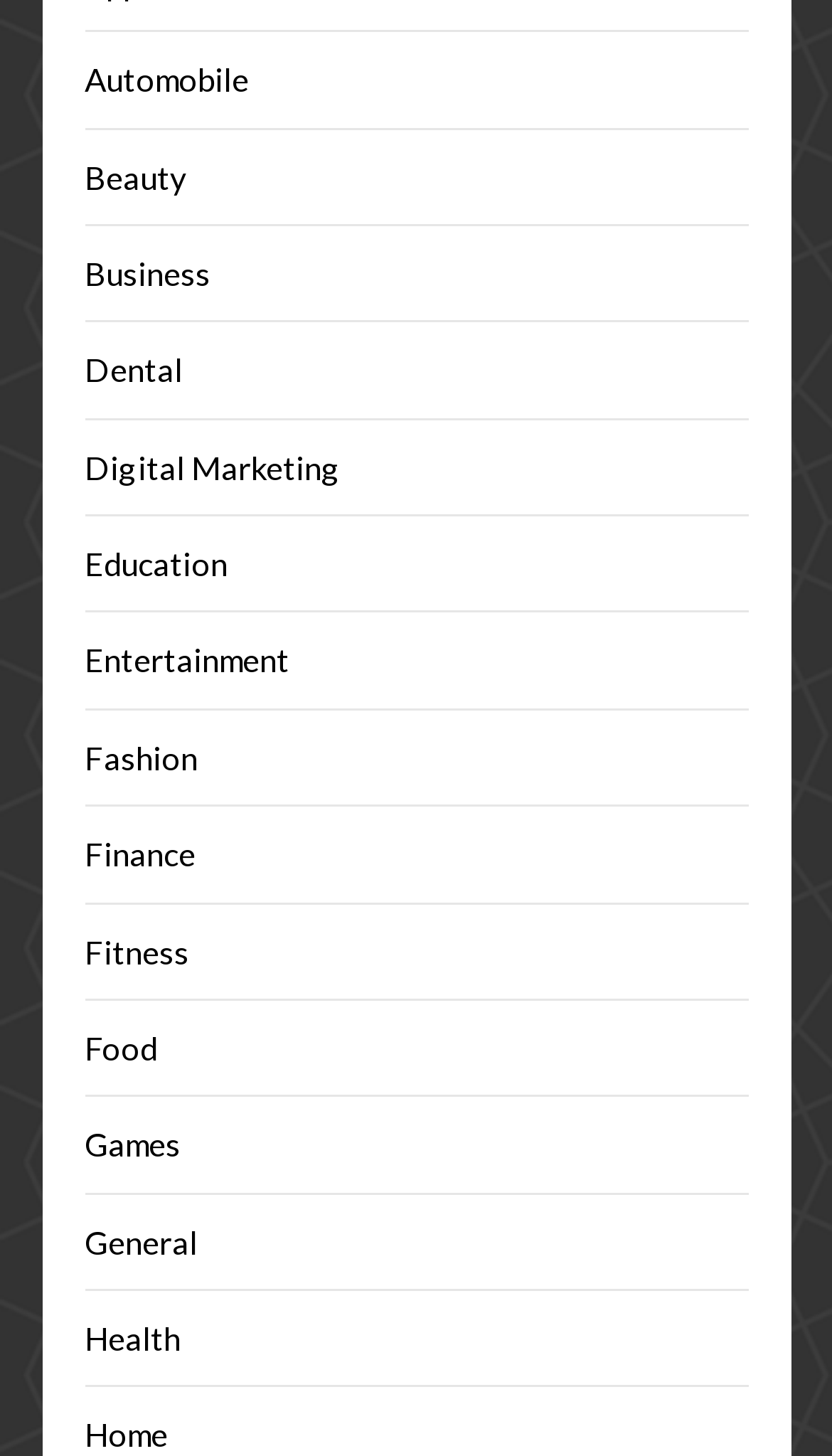Determine the bounding box coordinates for the UI element with the following description: "Digital Marketing". The coordinates should be four float numbers between 0 and 1, represented as [left, top, right, bottom].

[0.101, 0.307, 0.409, 0.334]